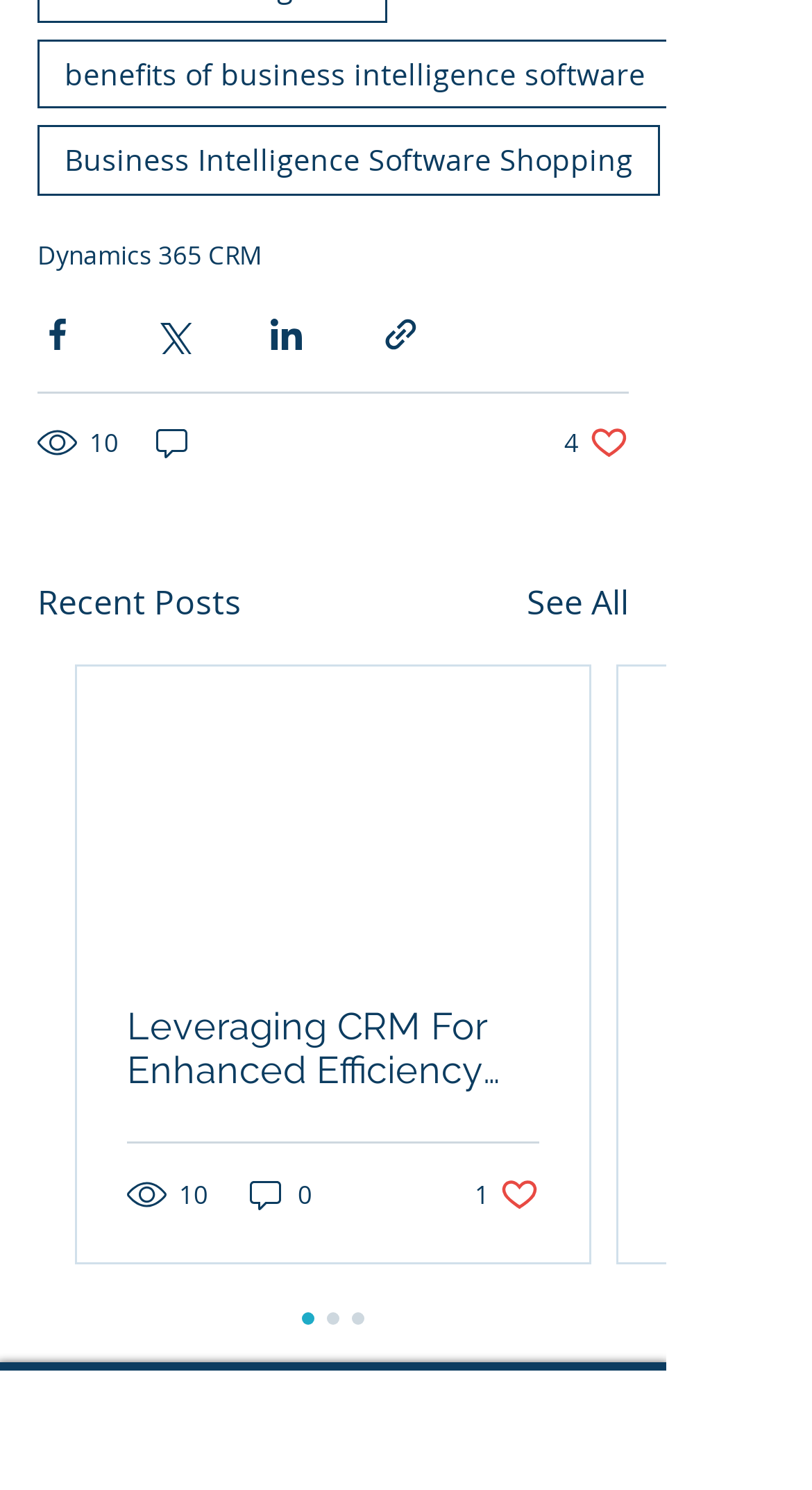Locate the bounding box coordinates of the clickable area needed to fulfill the instruction: "Share the post via Facebook".

[0.046, 0.211, 0.095, 0.237]